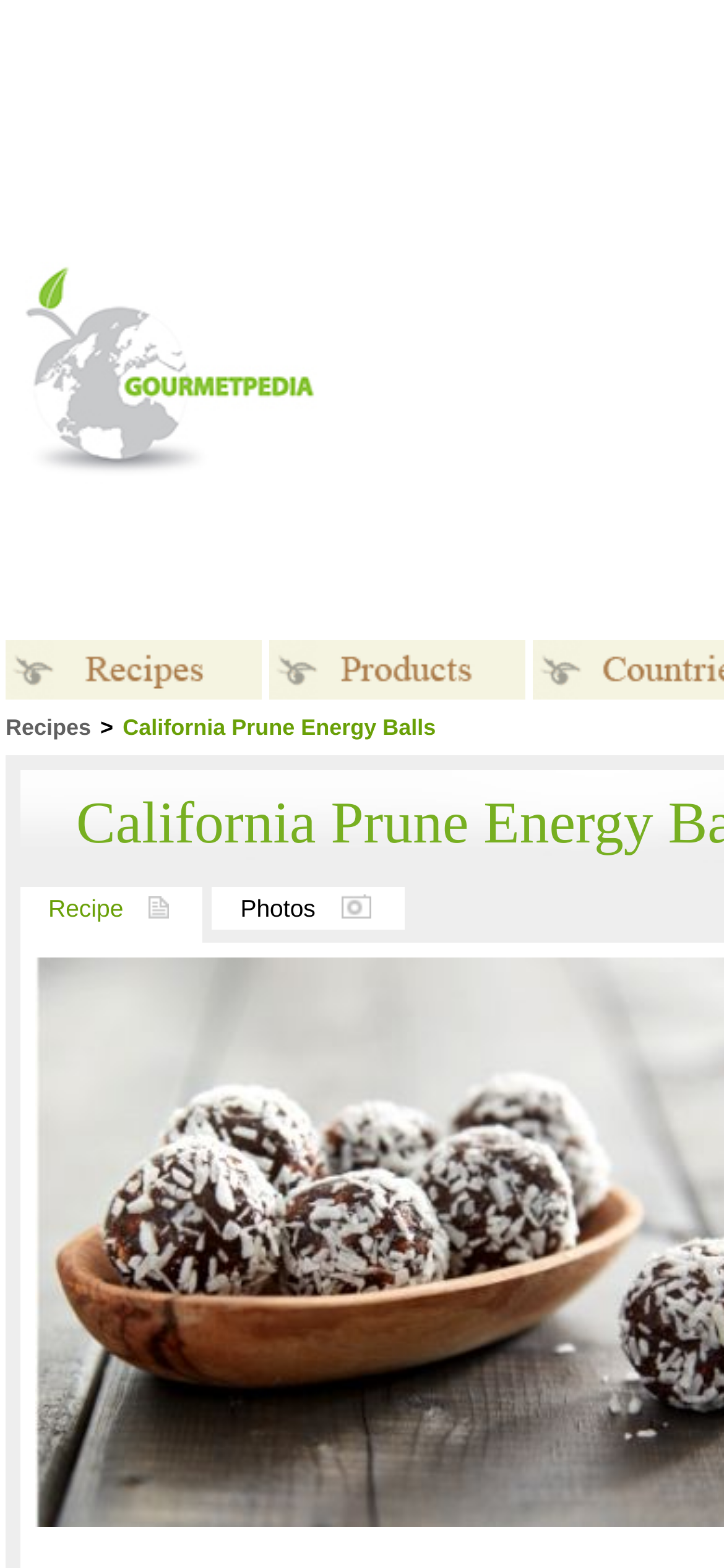How many images are on the webpage?
Relying on the image, give a concise answer in one word or a brief phrase.

6